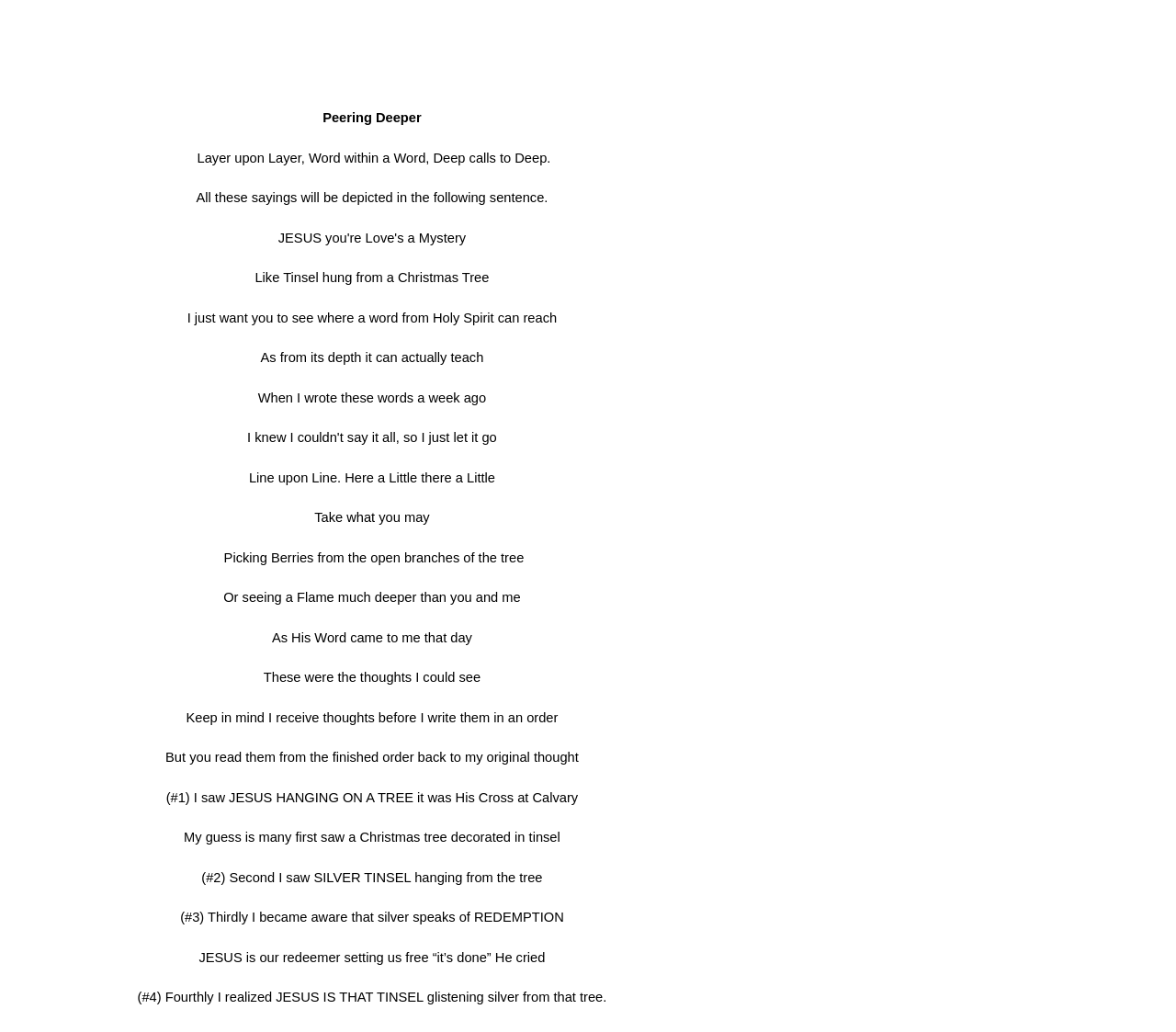Respond concisely with one word or phrase to the following query:
What is the theme of the poem?

Spirituality